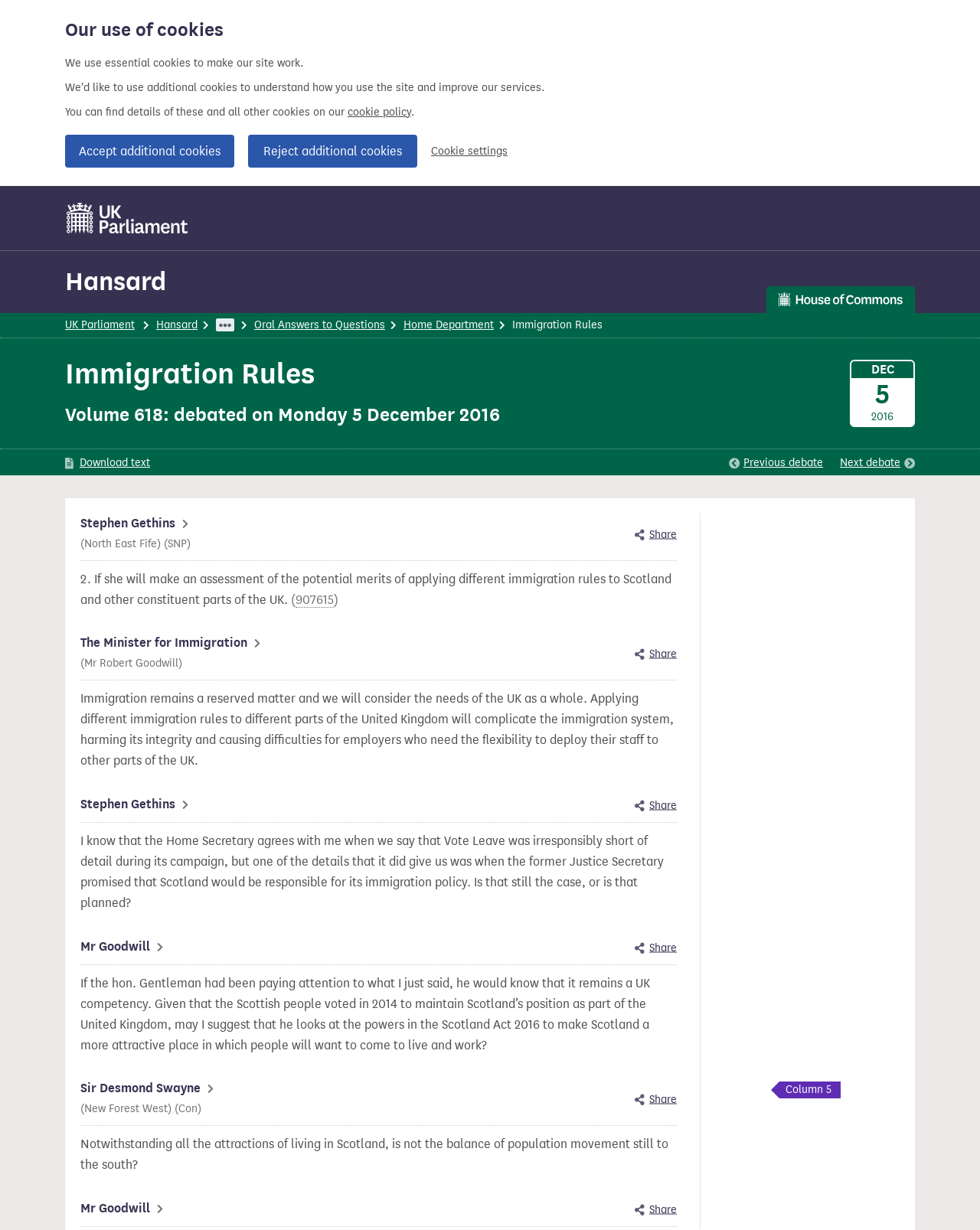Please specify the bounding box coordinates of the area that should be clicked to accomplish the following instruction: "View Oral Answers to Questions". The coordinates should consist of four float numbers between 0 and 1, i.e., [left, top, right, bottom].

[0.259, 0.259, 0.393, 0.269]